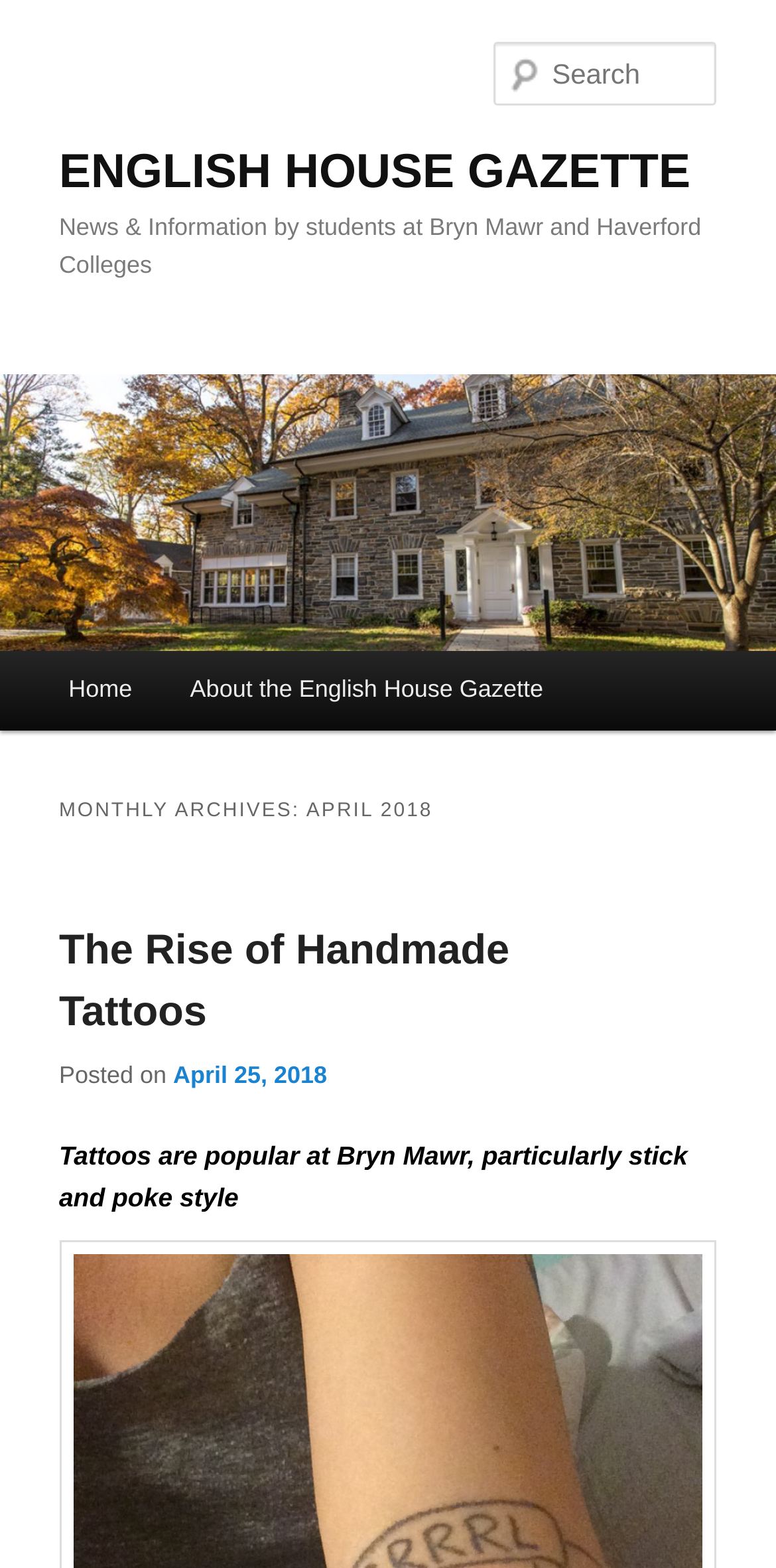Predict the bounding box of the UI element that fits this description: "parent_node: Search name="s" placeholder="Search"".

[0.637, 0.027, 0.924, 0.067]